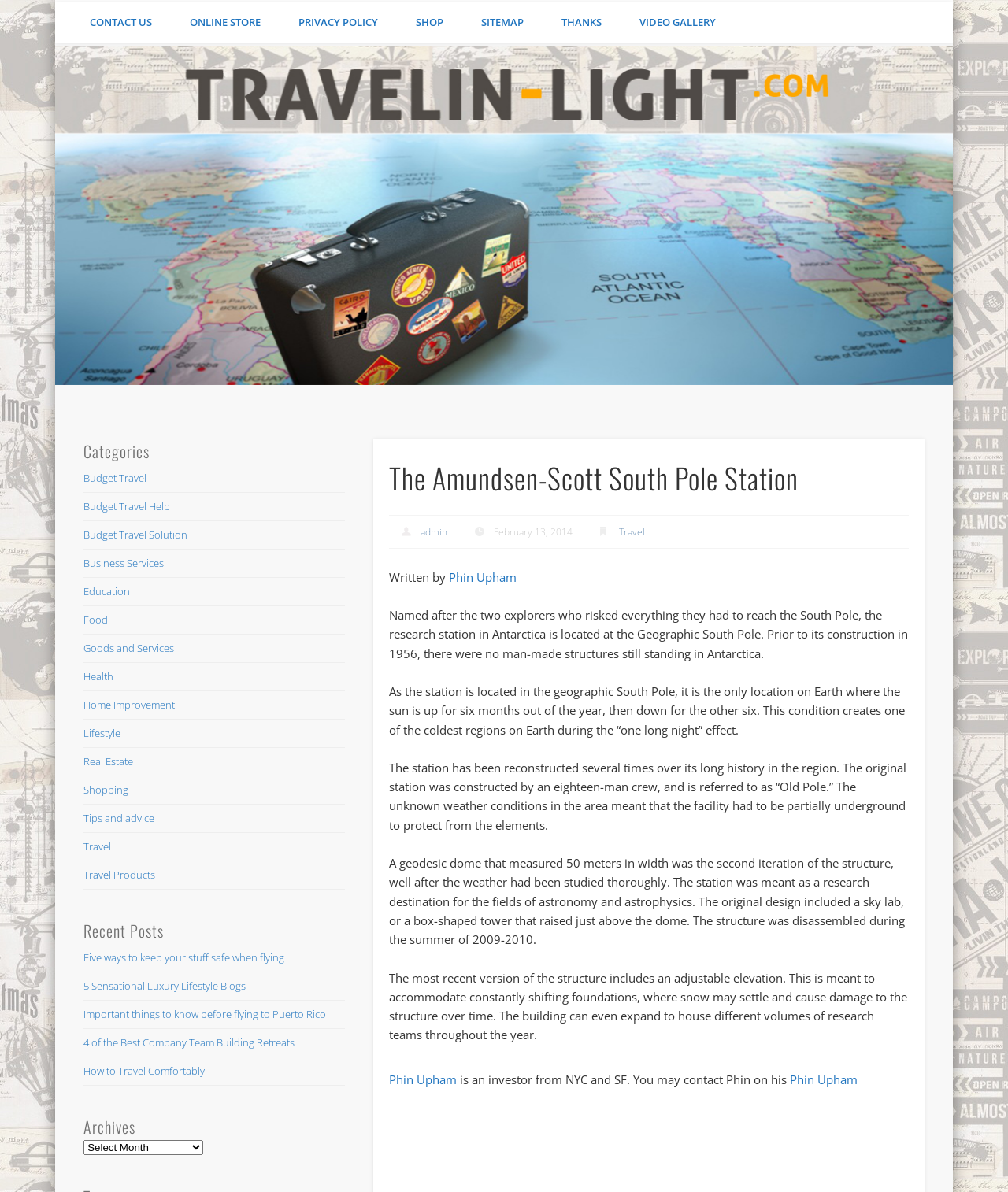Could you find the bounding box coordinates of the clickable area to complete this instruction: "Explore the Travel category"?

[0.614, 0.44, 0.64, 0.452]